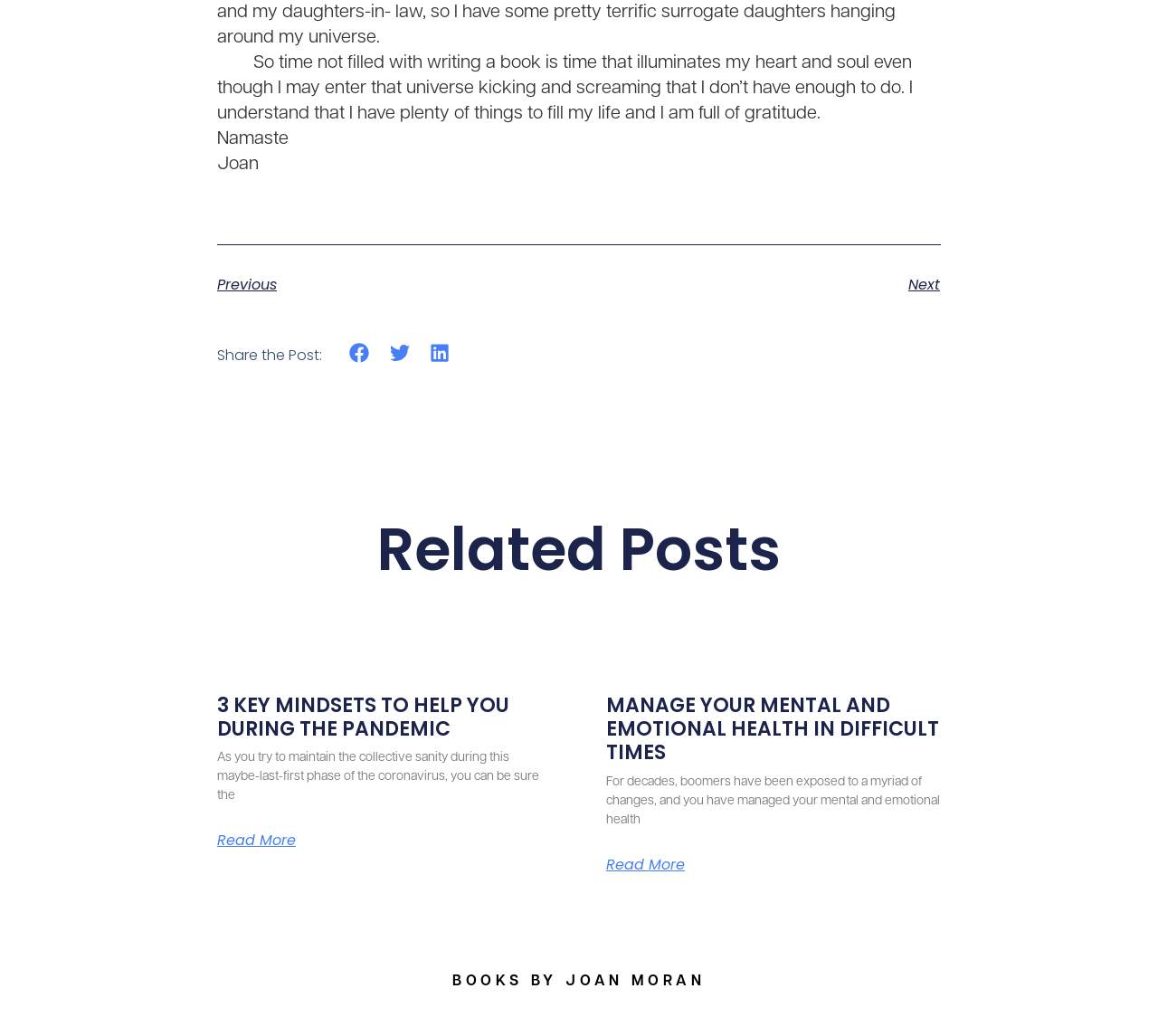Find the UI element described as: "aria-label="Share on facebook"" and predict its bounding box coordinates. Ensure the coordinates are four float numbers between 0 and 1, [left, top, right, bottom].

[0.302, 0.331, 0.319, 0.35]